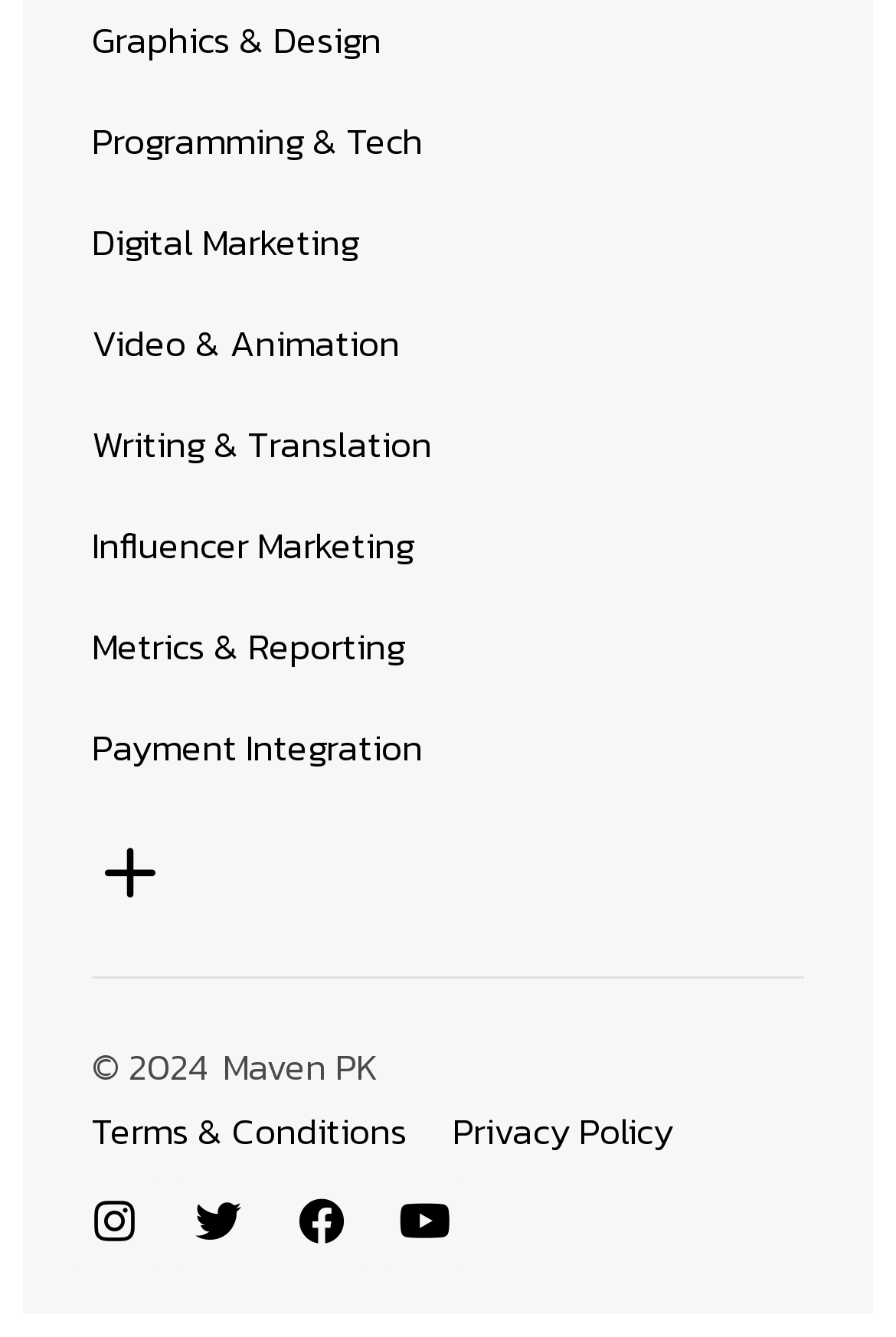Please identify the bounding box coordinates of the region to click in order to complete the task: "Open the menu". The coordinates must be four float numbers between 0 and 1, specified as [left, top, right, bottom].

None